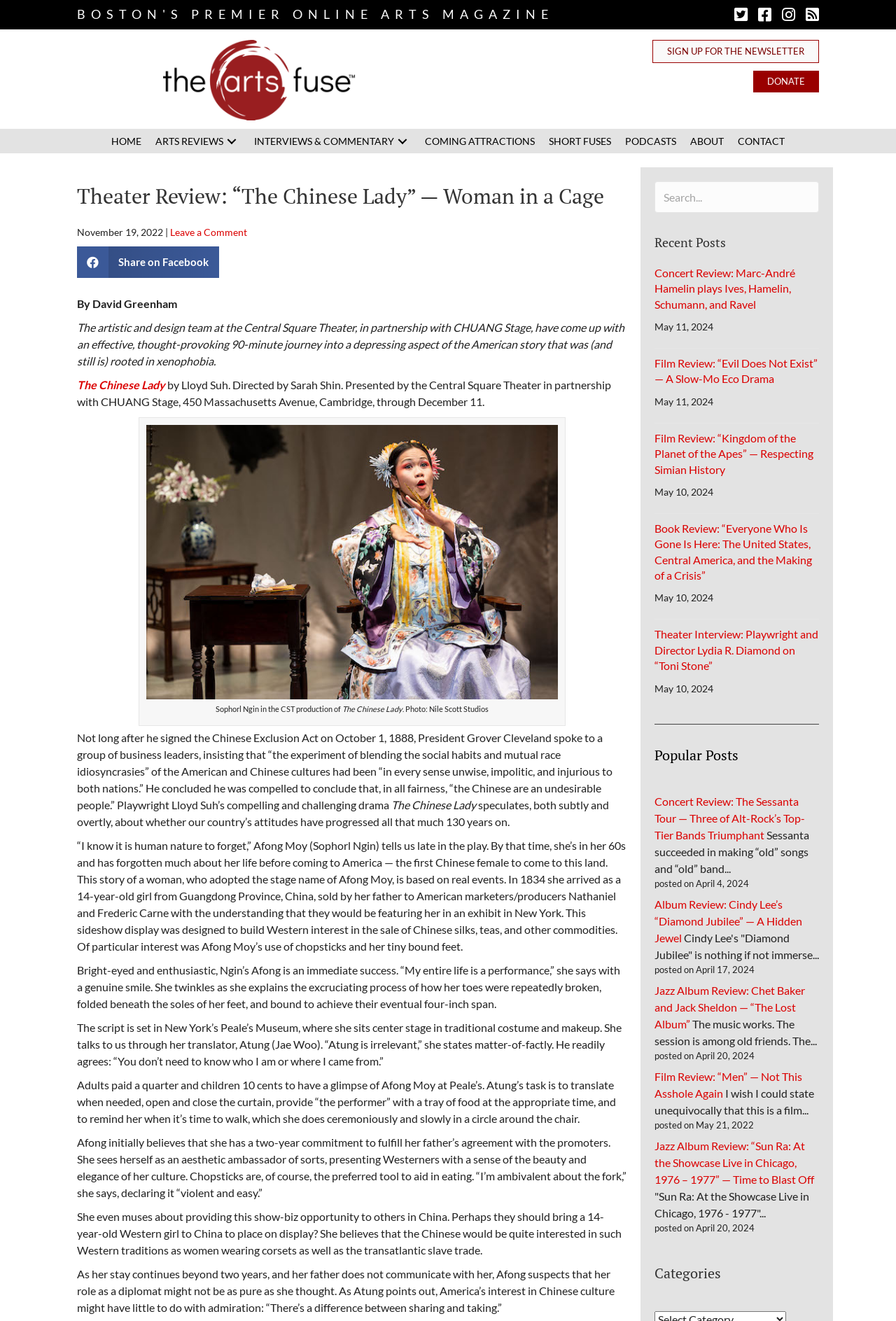What is the name of the theater reviewed?
Use the information from the screenshot to give a comprehensive response to the question.

The answer can be found in the text 'The artistic and design team at the Central Square Theater, in partnership with CHUANG Stage, have come up with an effective, thought-provoking 90-minute journey into a depressing aspect of the American story...' which is part of the webpage content.